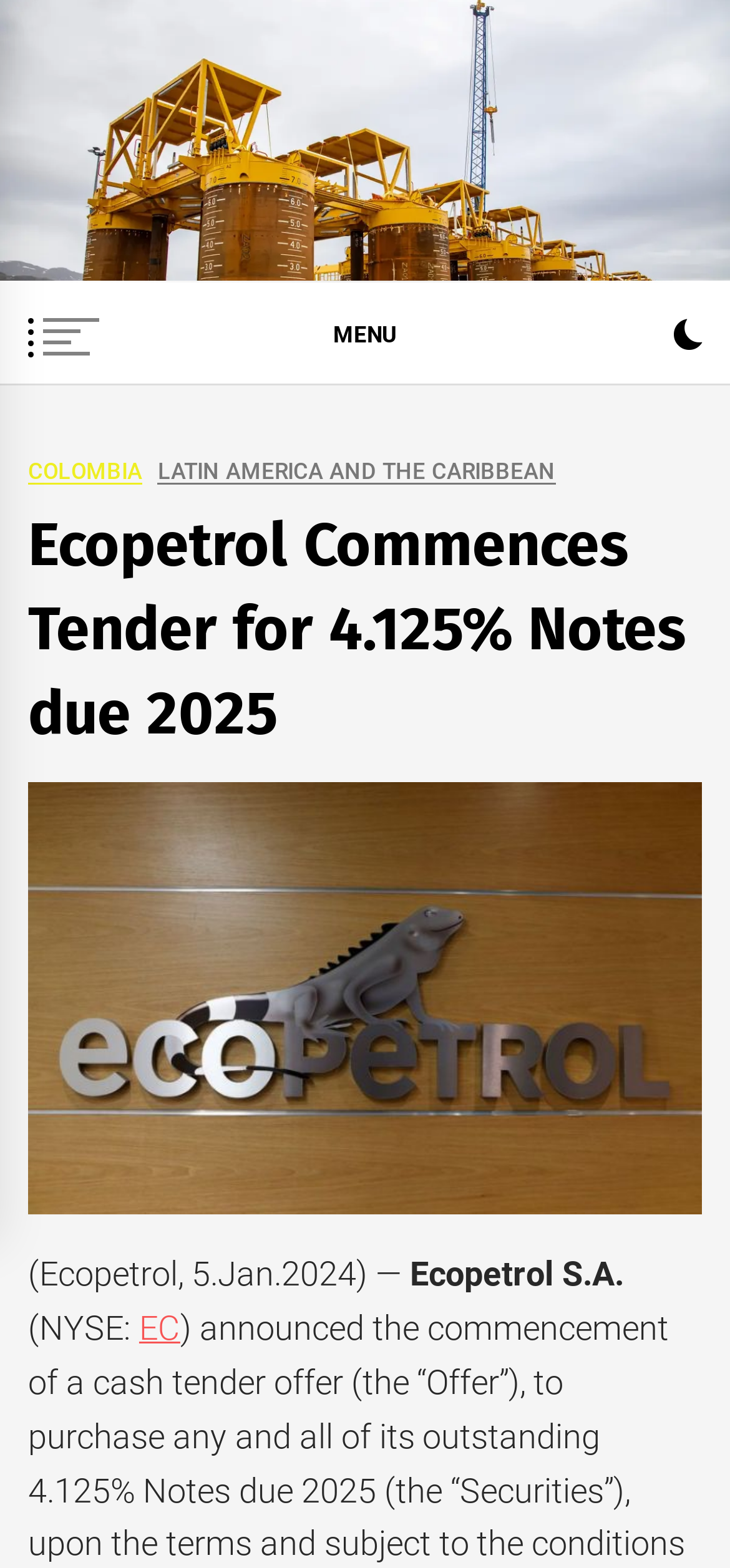How many pages of news articles are available?
Give a detailed response to the question by analyzing the screenshot.

The answer can be found by looking at the pagination section of the webpage, where there are 13 buttons labeled from 1 to 13, indicating that there are 13 pages of news articles available.